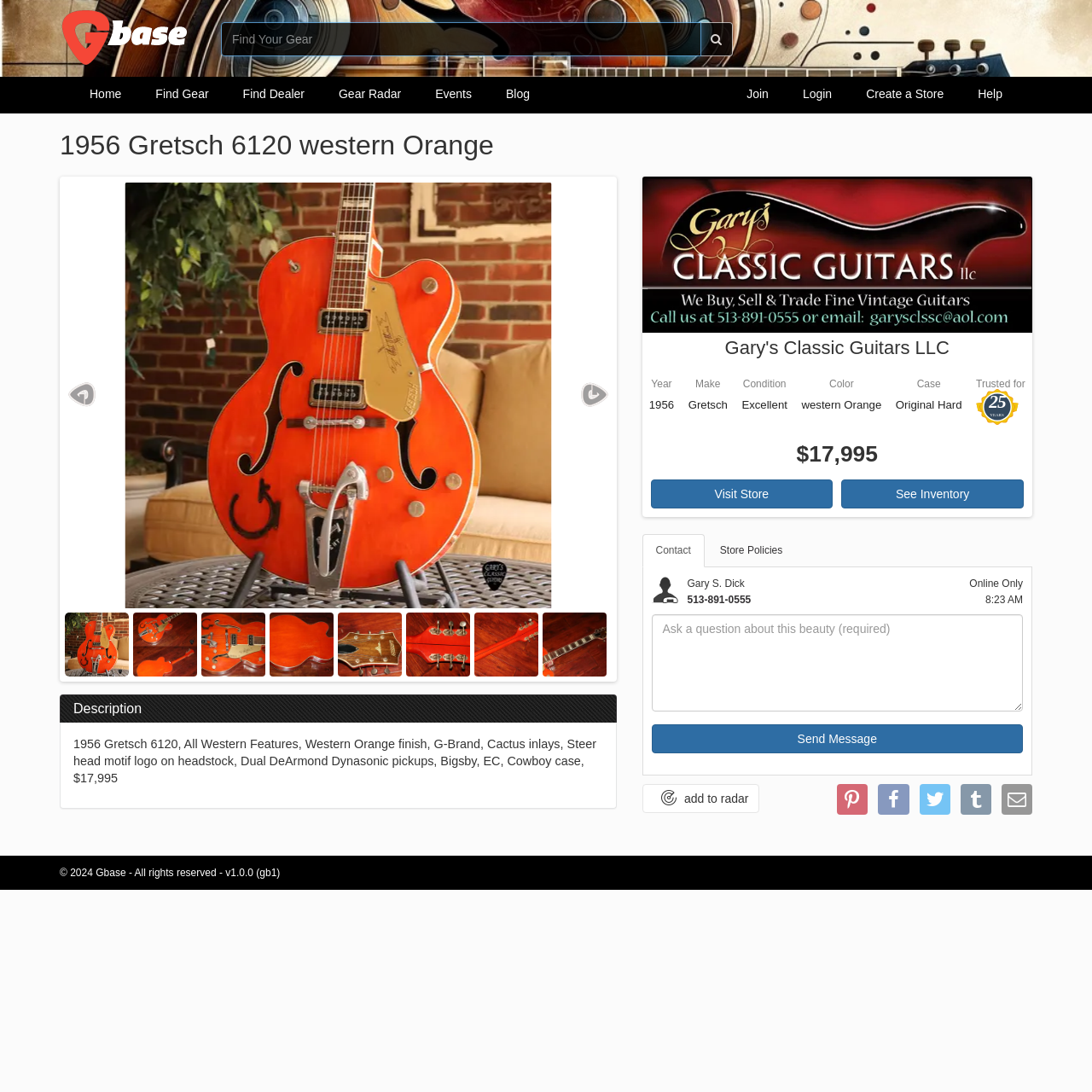Please find and report the bounding box coordinates of the element to click in order to perform the following action: "Send a message". The coordinates should be expressed as four float numbers between 0 and 1, in the format [left, top, right, bottom].

[0.596, 0.663, 0.937, 0.69]